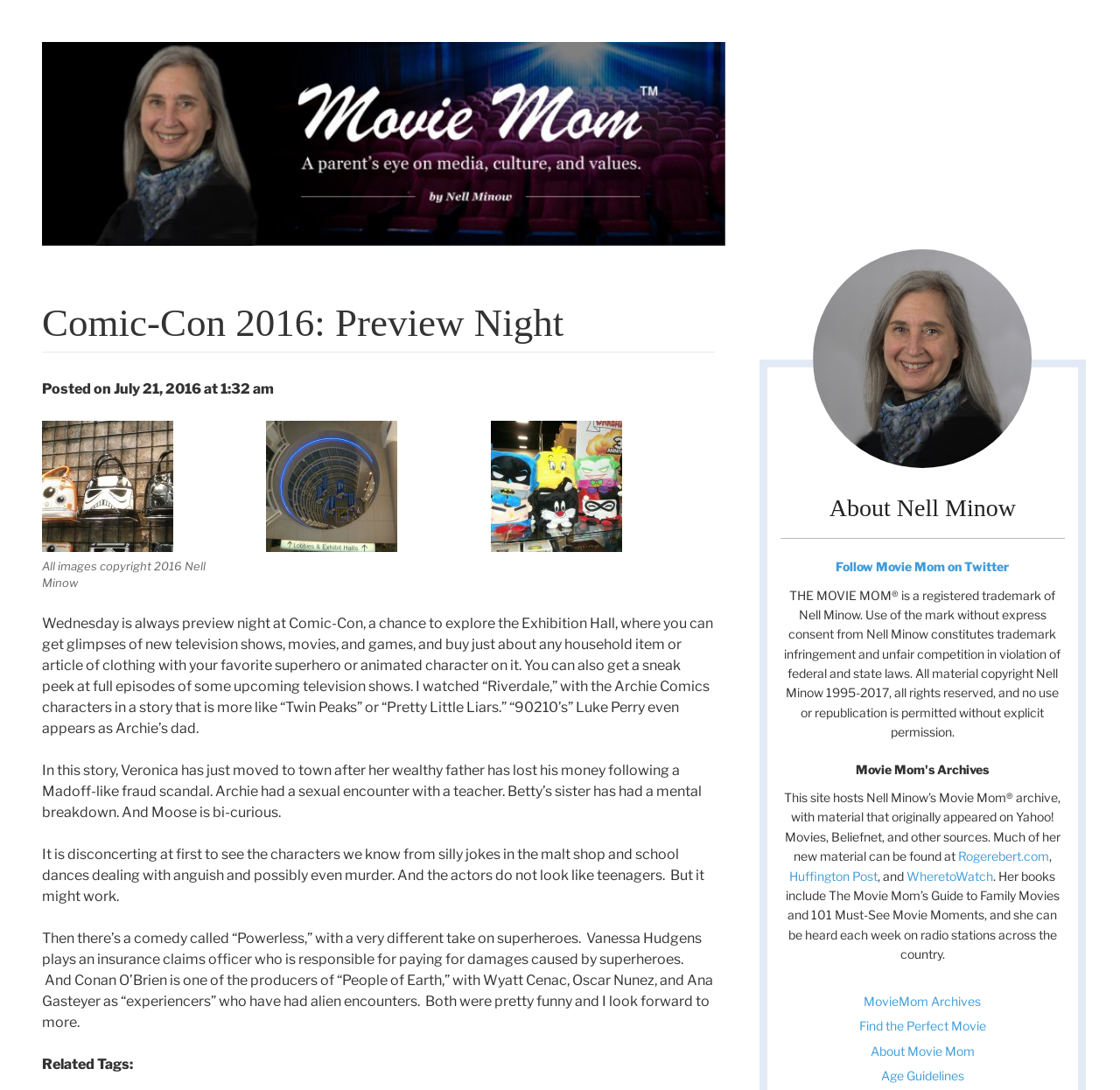Can you find and provide the main heading text of this webpage?

Comic-Con 2016: Preview Night